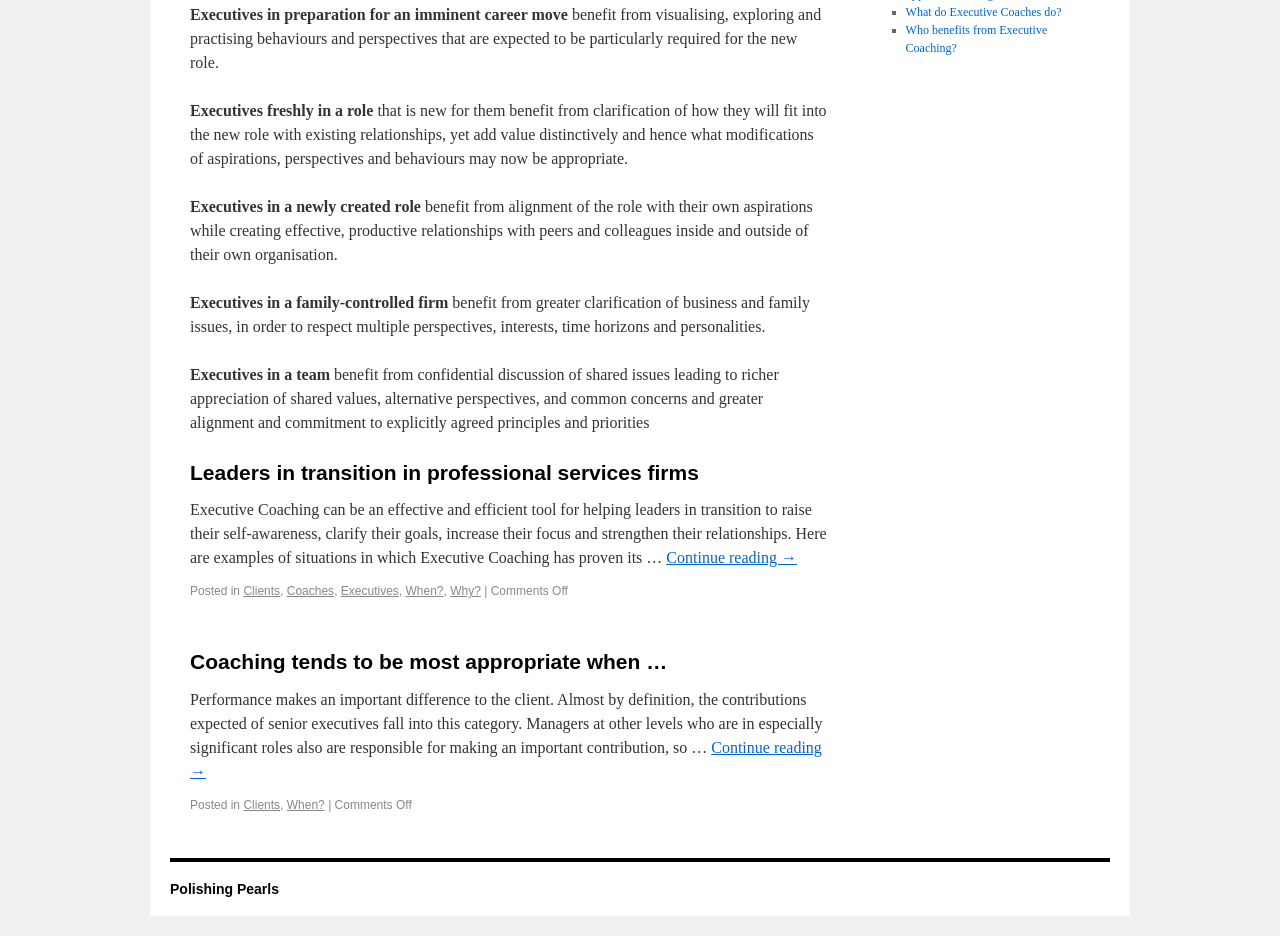Based on the element description "Continue reading →", predict the bounding box coordinates of the UI element.

[0.521, 0.587, 0.623, 0.605]